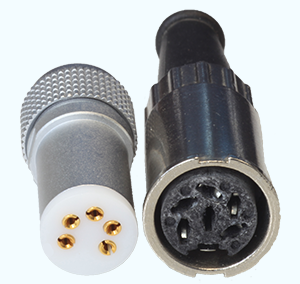Paint a vivid picture of the image with your description.

The image showcases two types of phono DIN connectors, which are commonly used in audio applications. On the left, you see the standard five-pin DIN plug, typically found on many turntables, featuring a sleek, metallic body with a detailed grip texture for secure handling. Its four golden pins are arranged in a circular pattern, designed to establish effective connections. On the right is a larger DIN connector, which also appears to be a five-pin design, specifically used on certain audio equipment. This comparison highlights the differences in size and design between the two connectors, emphasizing their distinct applications in stereo phonograph cables.